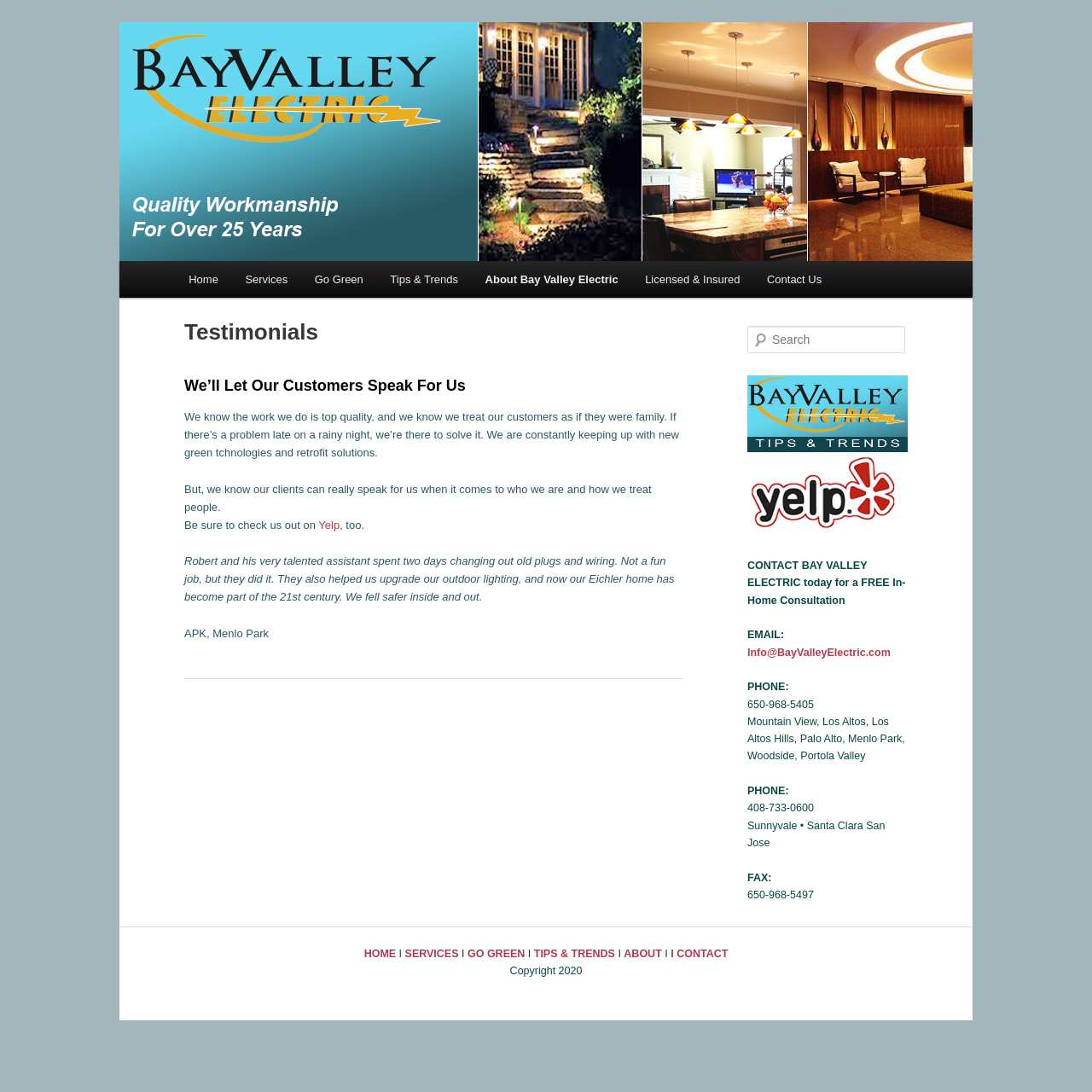Can you give a detailed response to the following question using the information from the image? What is the link to the Yelp page?

The link to the Yelp page can be found in the main section of the webpage, where it is mentioned that 'Be sure to check us out on Yelp, too.' The link is an anchor text with the text 'Yelp'.